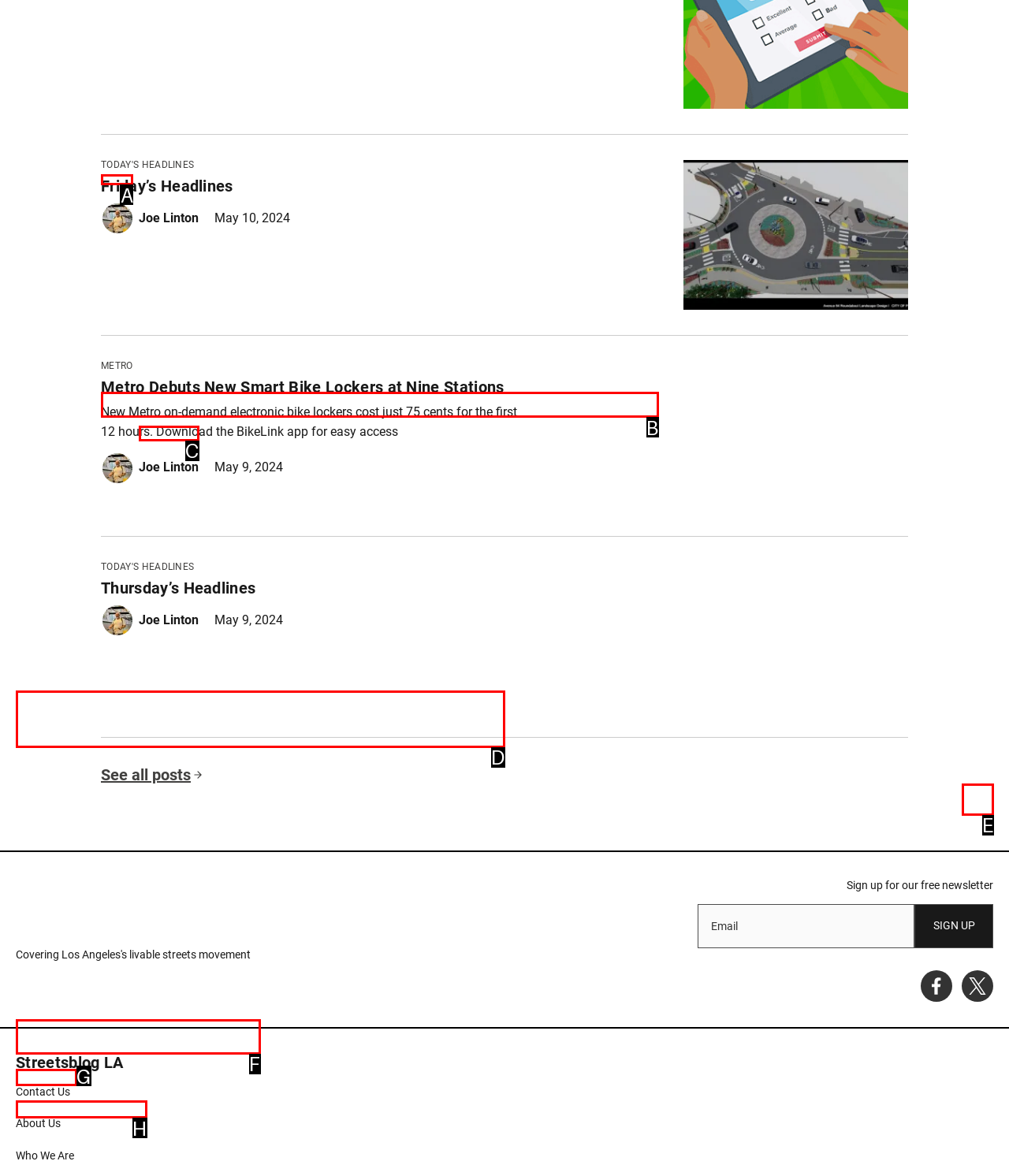With the description: Our Funders, find the option that corresponds most closely and answer with its letter directly.

G